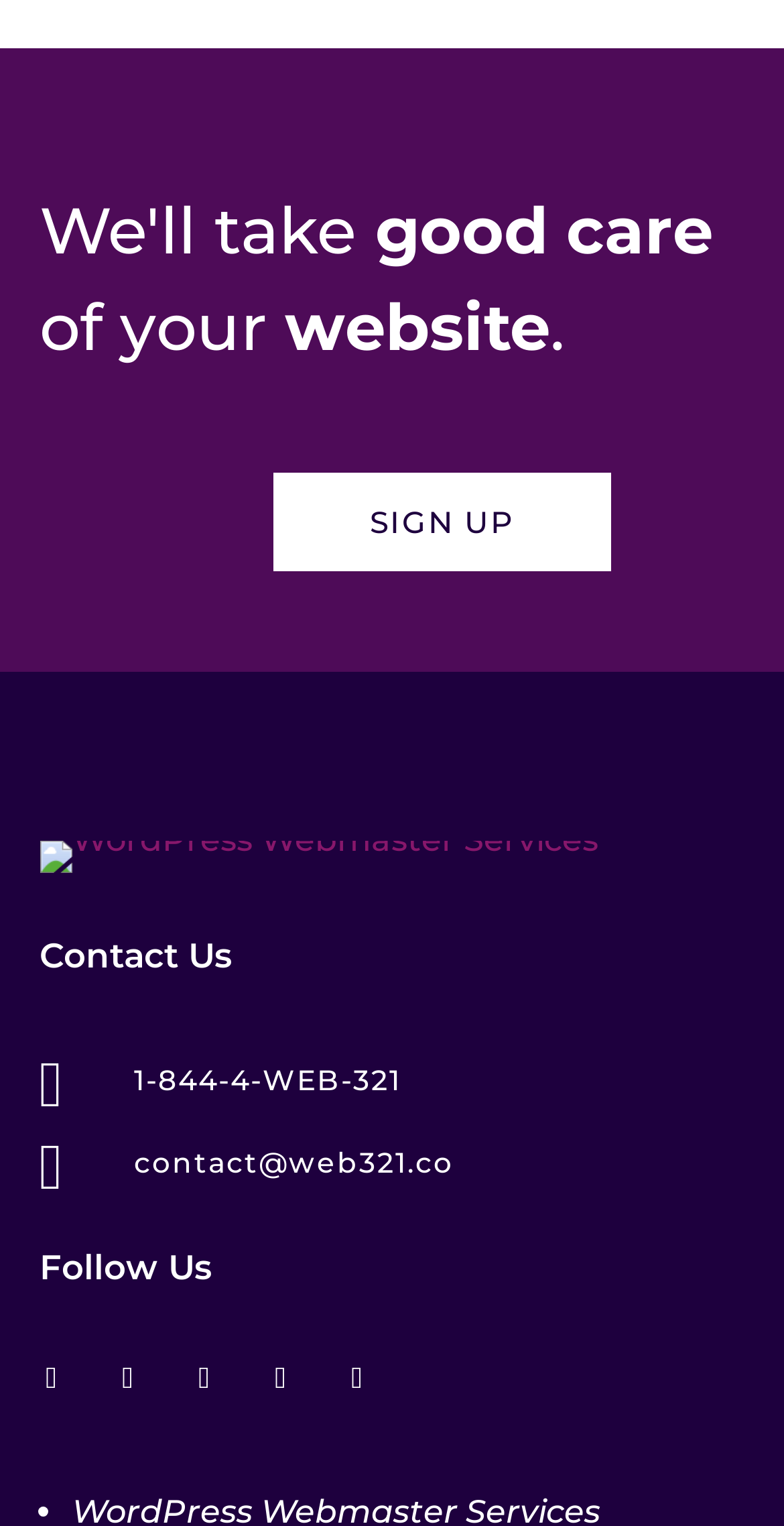Please pinpoint the bounding box coordinates for the region I should click to adhere to this instruction: "Contact '1-844-4-WEB-321'".

[0.171, 0.694, 0.95, 0.735]